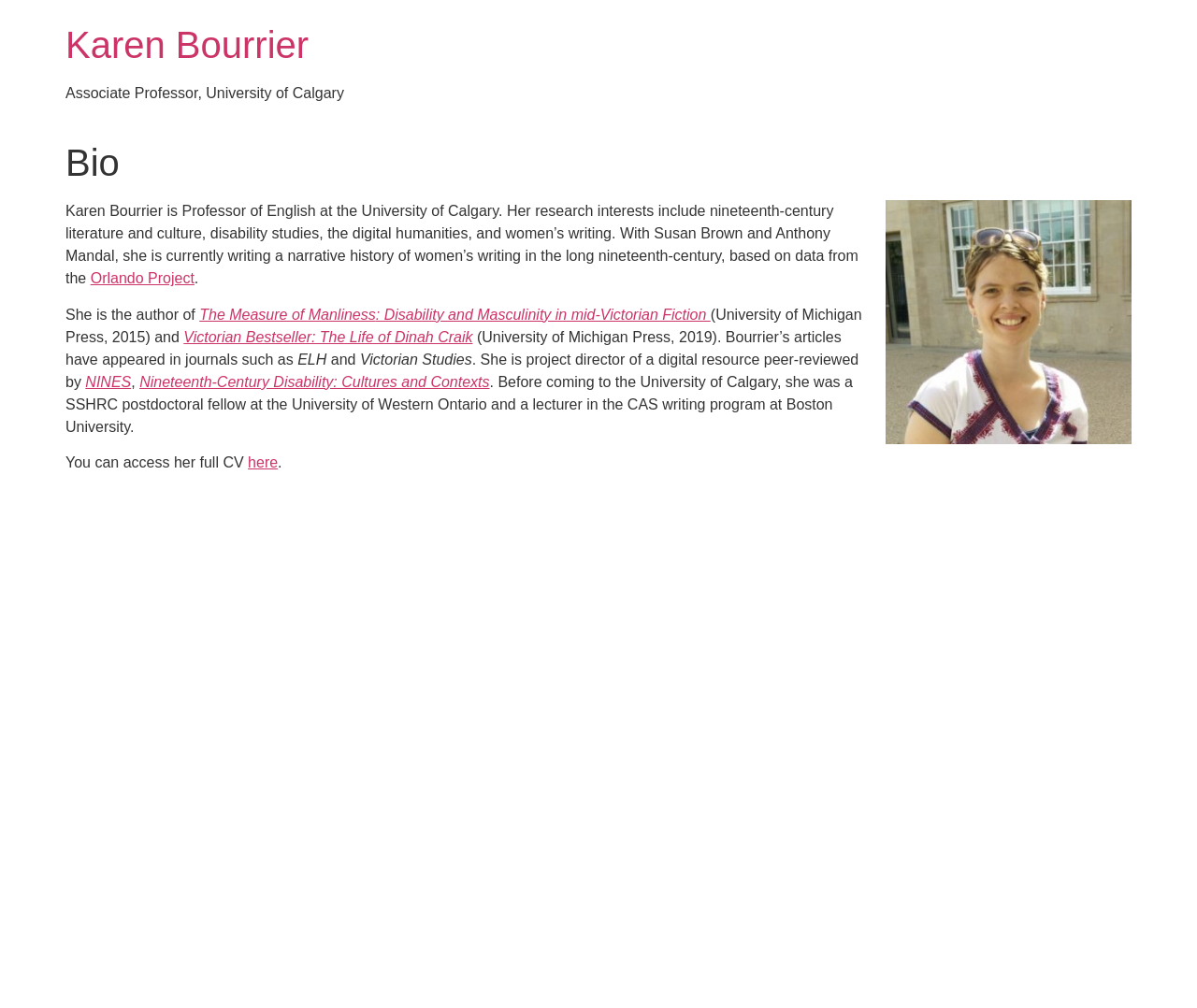Identify the bounding box coordinates of the area that should be clicked in order to complete the given instruction: "Learn more about the NINES project". The bounding box coordinates should be four float numbers between 0 and 1, i.e., [left, top, right, bottom].

[0.071, 0.371, 0.11, 0.387]